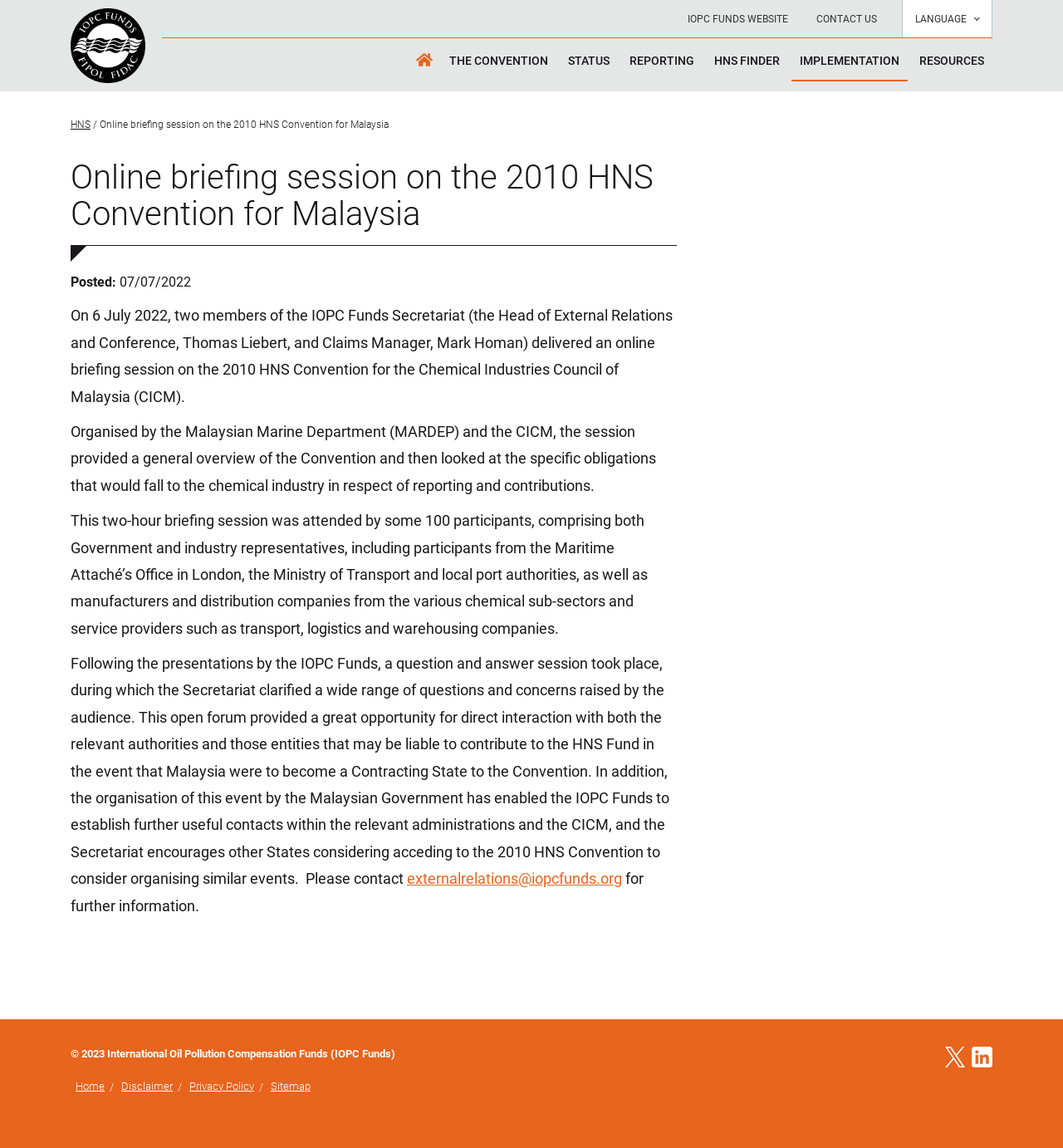Could you specify the bounding box coordinates for the clickable section to complete the following instruction: "Check the status"?

[0.527, 0.036, 0.581, 0.069]